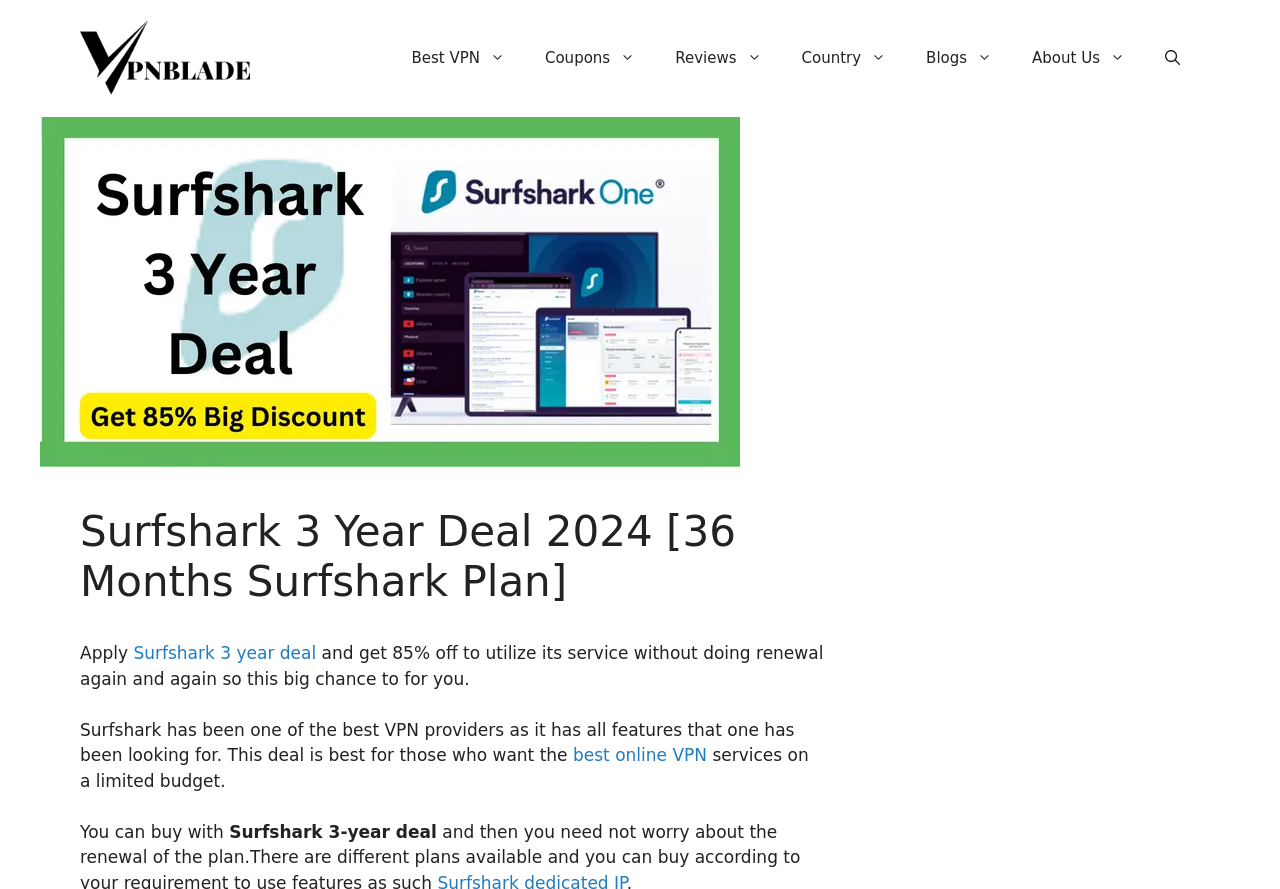Find the bounding box coordinates of the element to click in order to complete the given instruction: "Click the 'VPNBlade' link."

[0.062, 0.053, 0.195, 0.076]